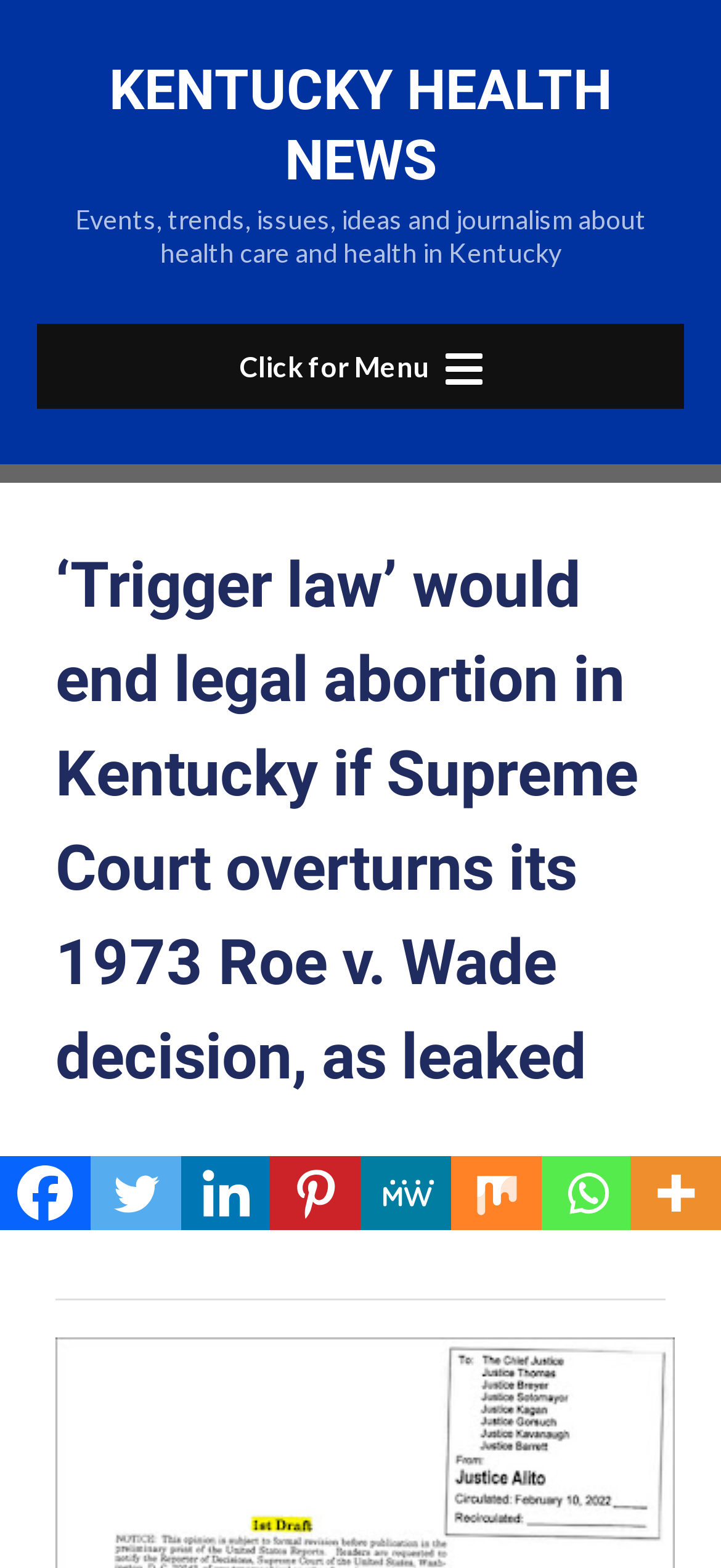Highlight the bounding box coordinates of the element that should be clicked to carry out the following instruction: "Click on the 'Click for Menu' button". The coordinates must be given as four float numbers ranging from 0 to 1, i.e., [left, top, right, bottom].

[0.051, 0.206, 0.949, 0.261]